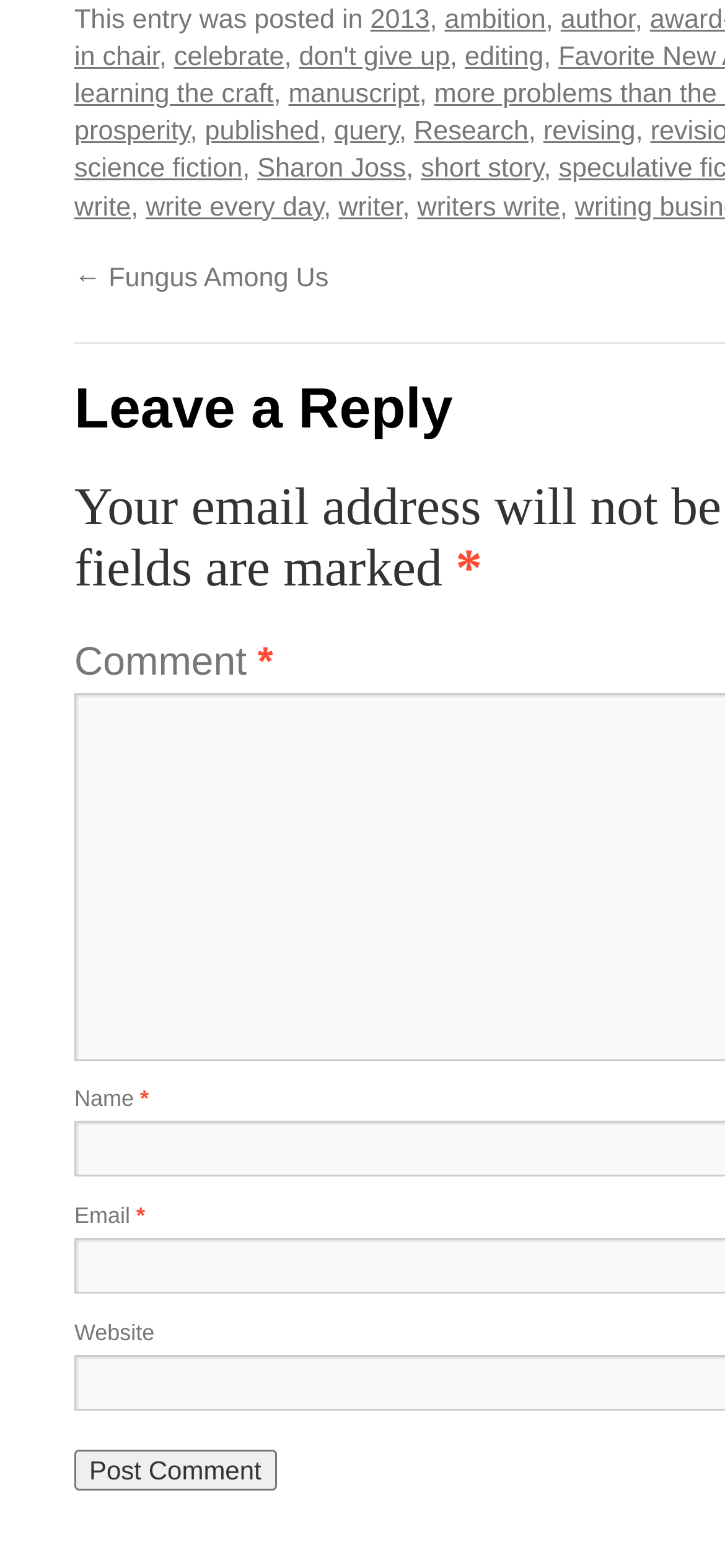Given the following UI element description: "← Fungus Among Us", find the bounding box coordinates in the webpage screenshot.

[0.103, 0.213, 0.453, 0.232]